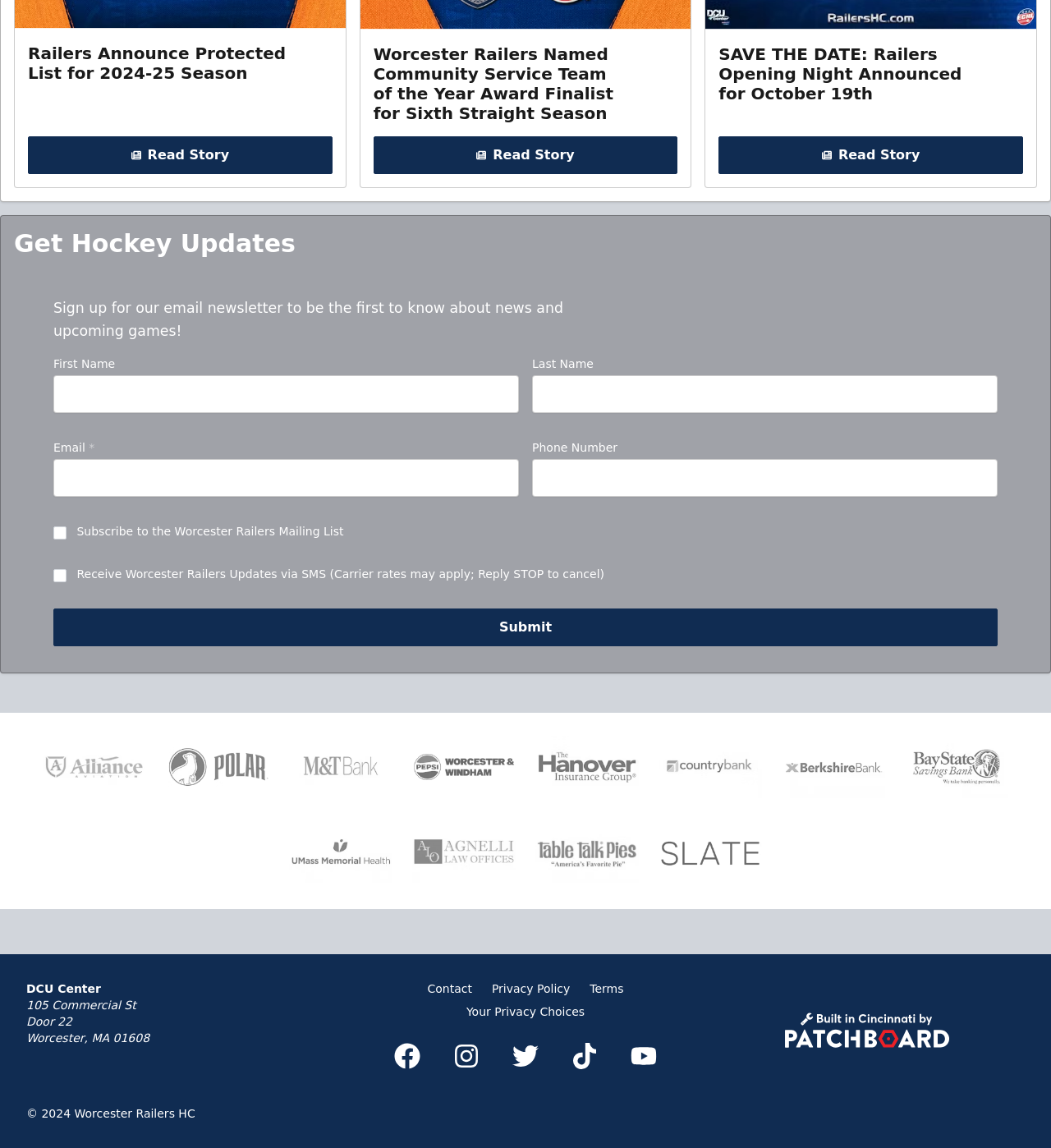Please provide a comprehensive answer to the question below using the information from the image: What social media platforms are linked?

The social media platforms linked are Facebook, Instagram, Twitter, TikTok, and YouTube, each with an image and a link to the respective platform.